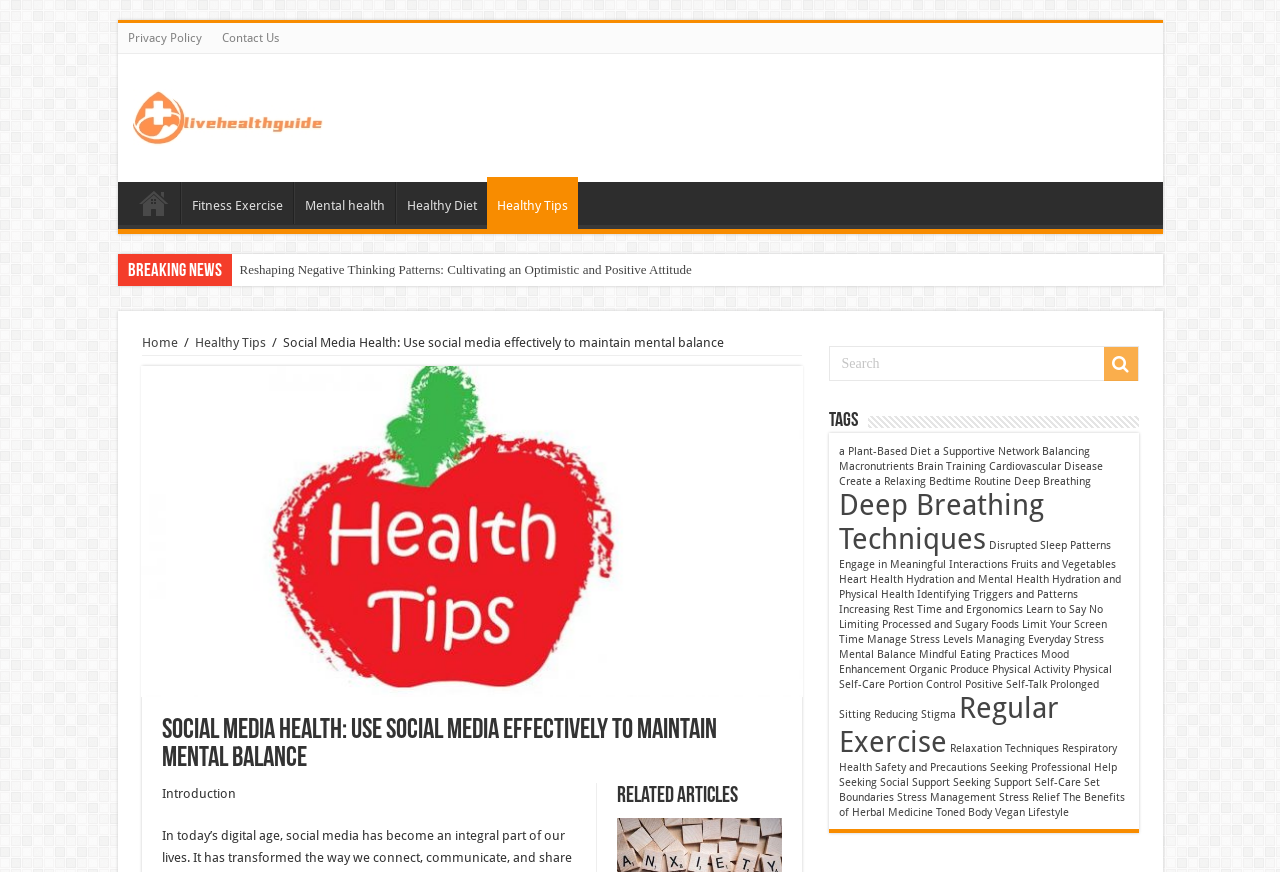Explain the webpage's design and content in an elaborate manner.

This webpage is about social media health and maintaining mental balance. At the top, there are links to "Privacy Policy" and "Contact Us" on the left, followed by a heading "Live Health Guide–Home" with an image and a link to the same title. Below this, there are navigation links to "Home", "Fitness Exercise", "Mental health", "Healthy Diet", and "Healthy Tips".

On the left side, there is a section with a heading "Breaking News" and a link to an article about stress and mental health. Below this, there are links to "Home" and "Healthy Tips" separated by a slash. The main content of the page starts with a heading "Social Media Health: Use social media effectively to maintain mental balance" and a subheading "Introduction". 

On the right side, there is a search bar with a button and a heading "Tags" above a list of links to various health-related topics, such as a plant-based diet, brain training, and stress management. 

At the bottom of the page, there are many links to related articles, organized in a grid-like structure, with topics ranging from mental balance and self-care to physical activity and nutrition.